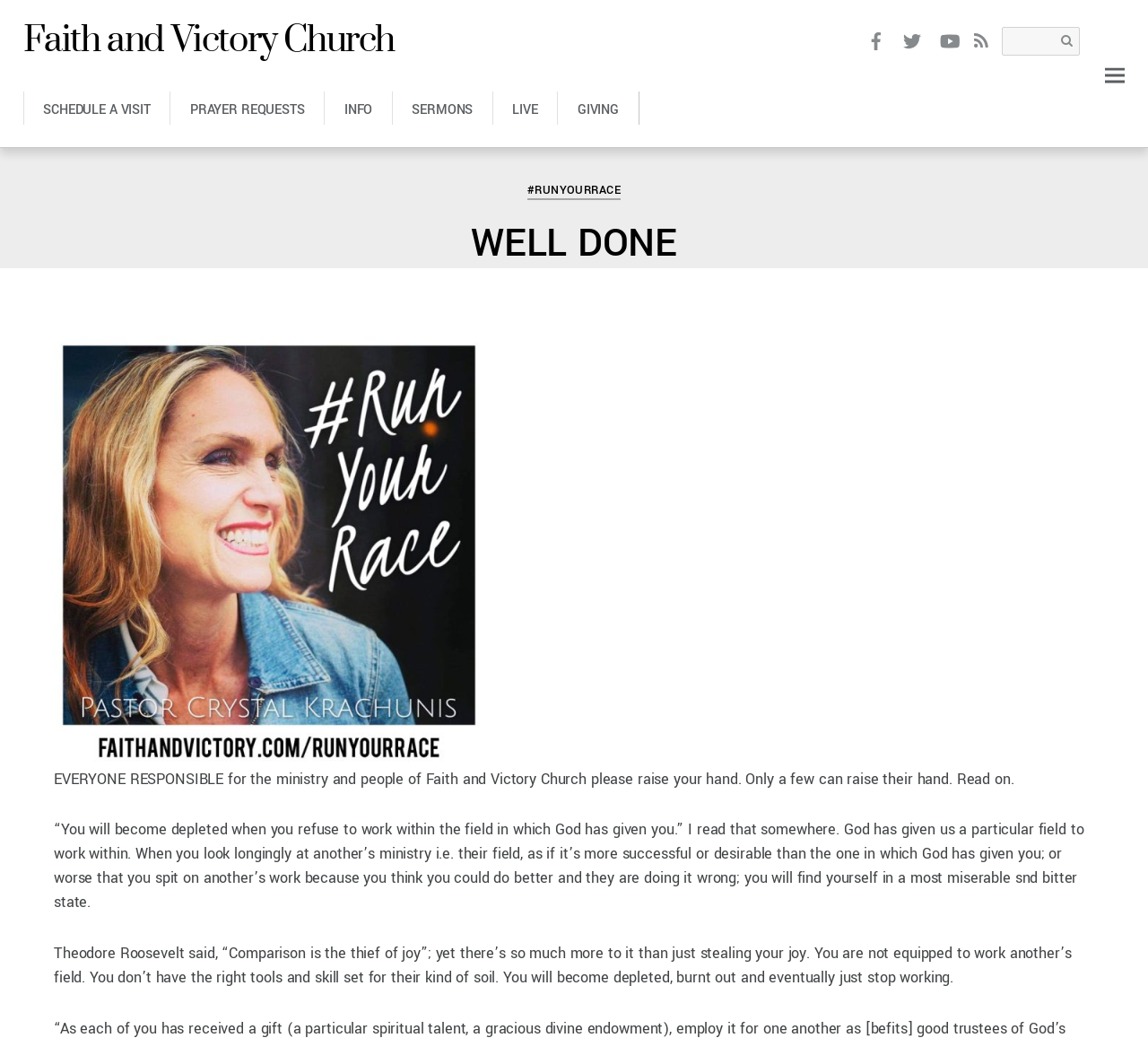Use a single word or phrase to answer the question: What is the date mentioned on the webpage?

NOVEMBER 28, 2022